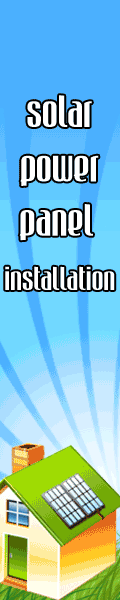What is featured on the roof of the house?
Using the image provided, answer with just one word or phrase.

Green roof with solar panels